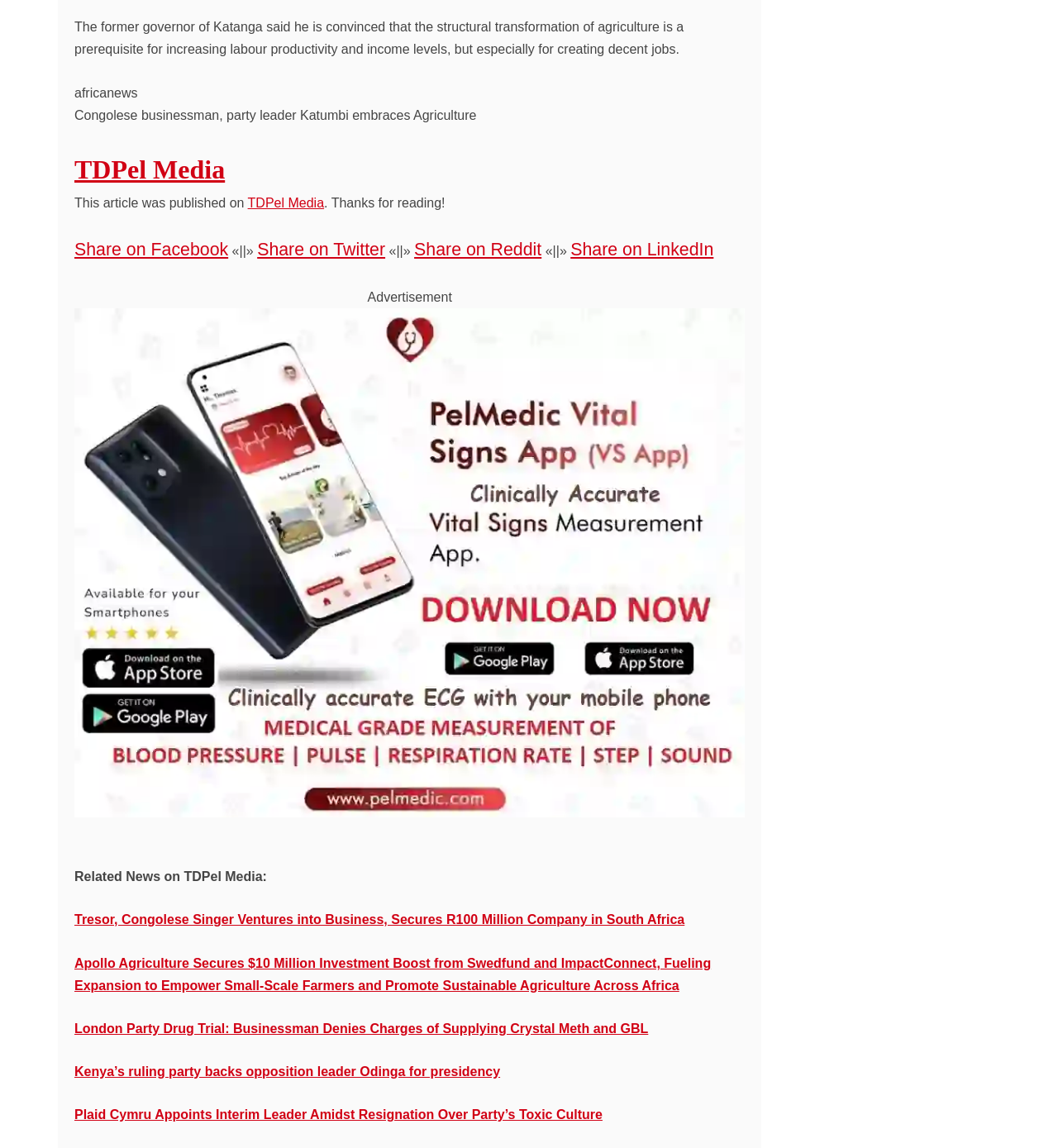Please specify the bounding box coordinates of the element that should be clicked to execute the given instruction: 'Check 'Related News on TDPel Media''. Ensure the coordinates are four float numbers between 0 and 1, expressed as [left, top, right, bottom].

[0.07, 0.758, 0.252, 0.77]